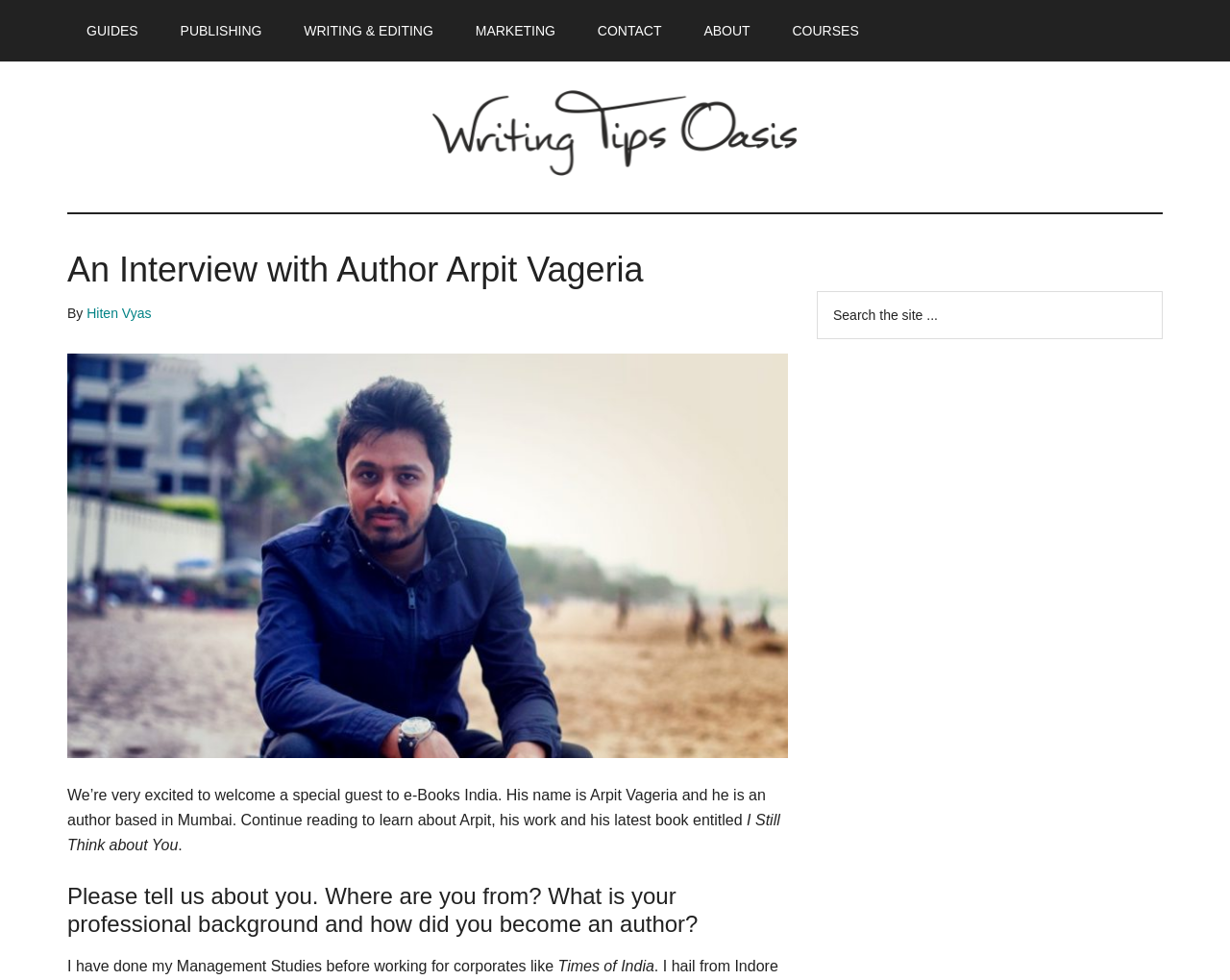Please identify the bounding box coordinates for the region that you need to click to follow this instruction: "Learn more about Writing Tips Oasis".

[0.352, 0.166, 0.648, 0.183]